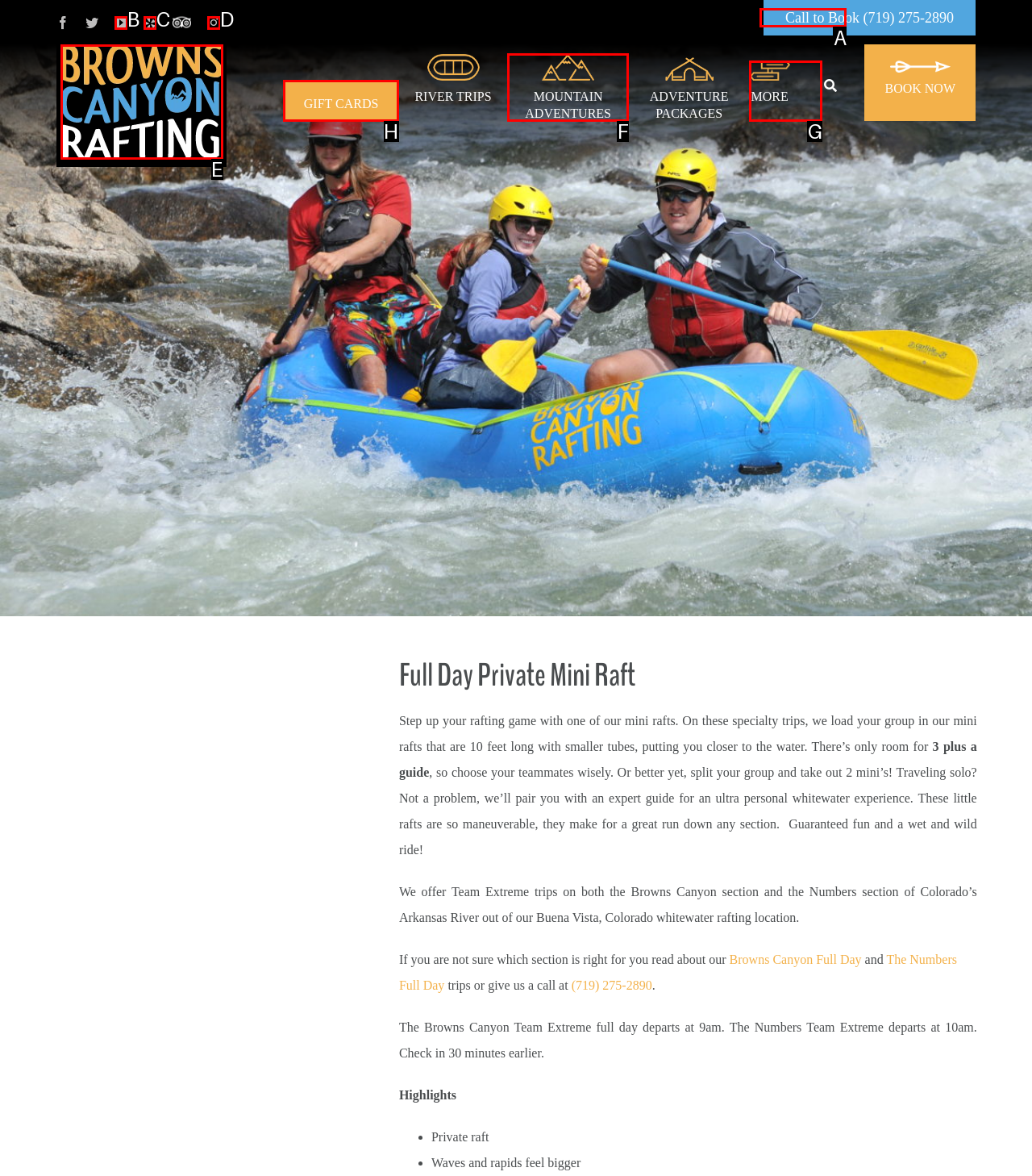For the task: Call to book, identify the HTML element to click.
Provide the letter corresponding to the right choice from the given options.

A